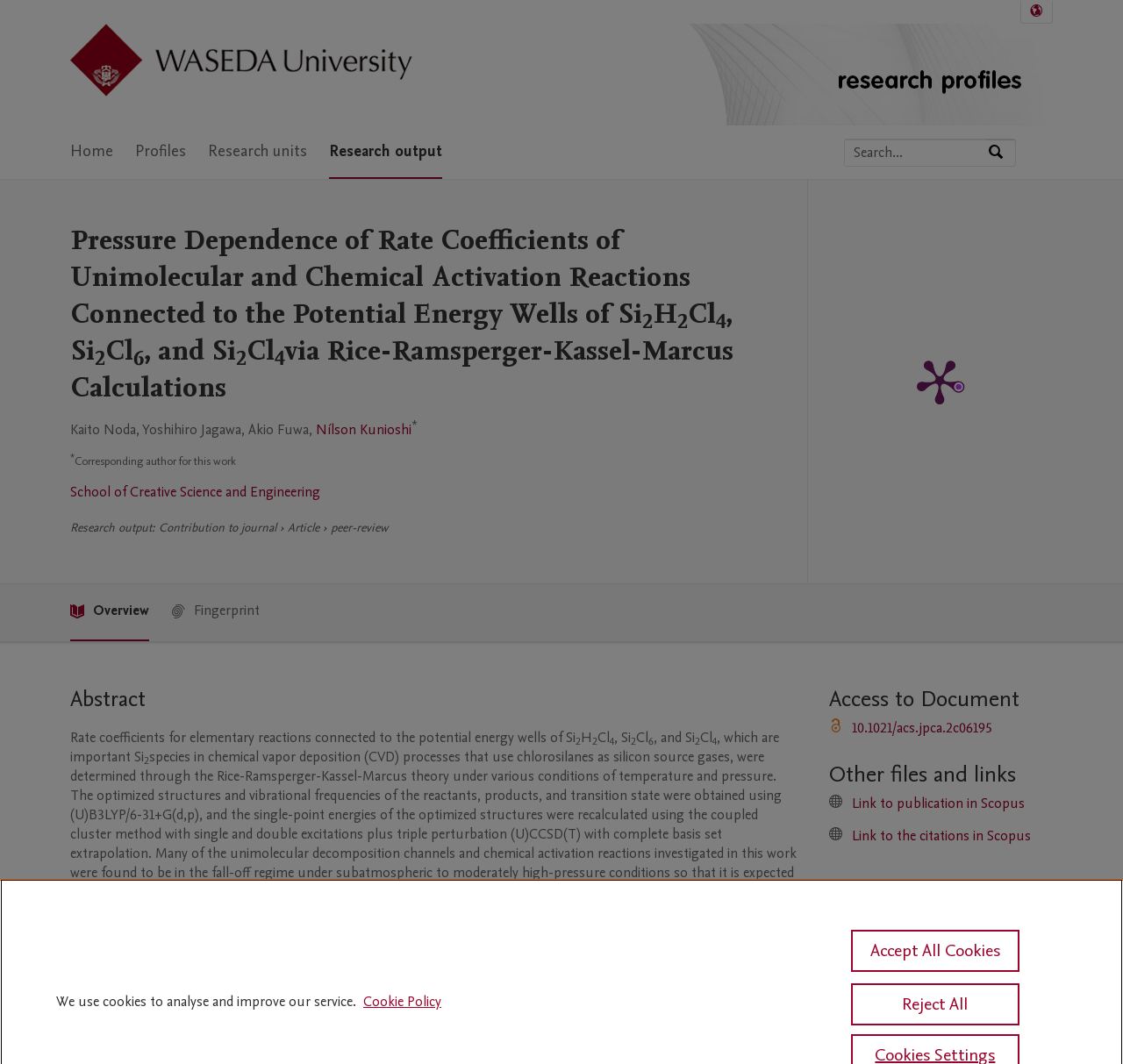Please answer the following question as detailed as possible based on the image: 
What is the text of the abstract section?

I found the answer by looking at the StaticText element with the text 'Rate coefficients for elementary reactions...' which is a child of the heading element with the text 'Abstract'.